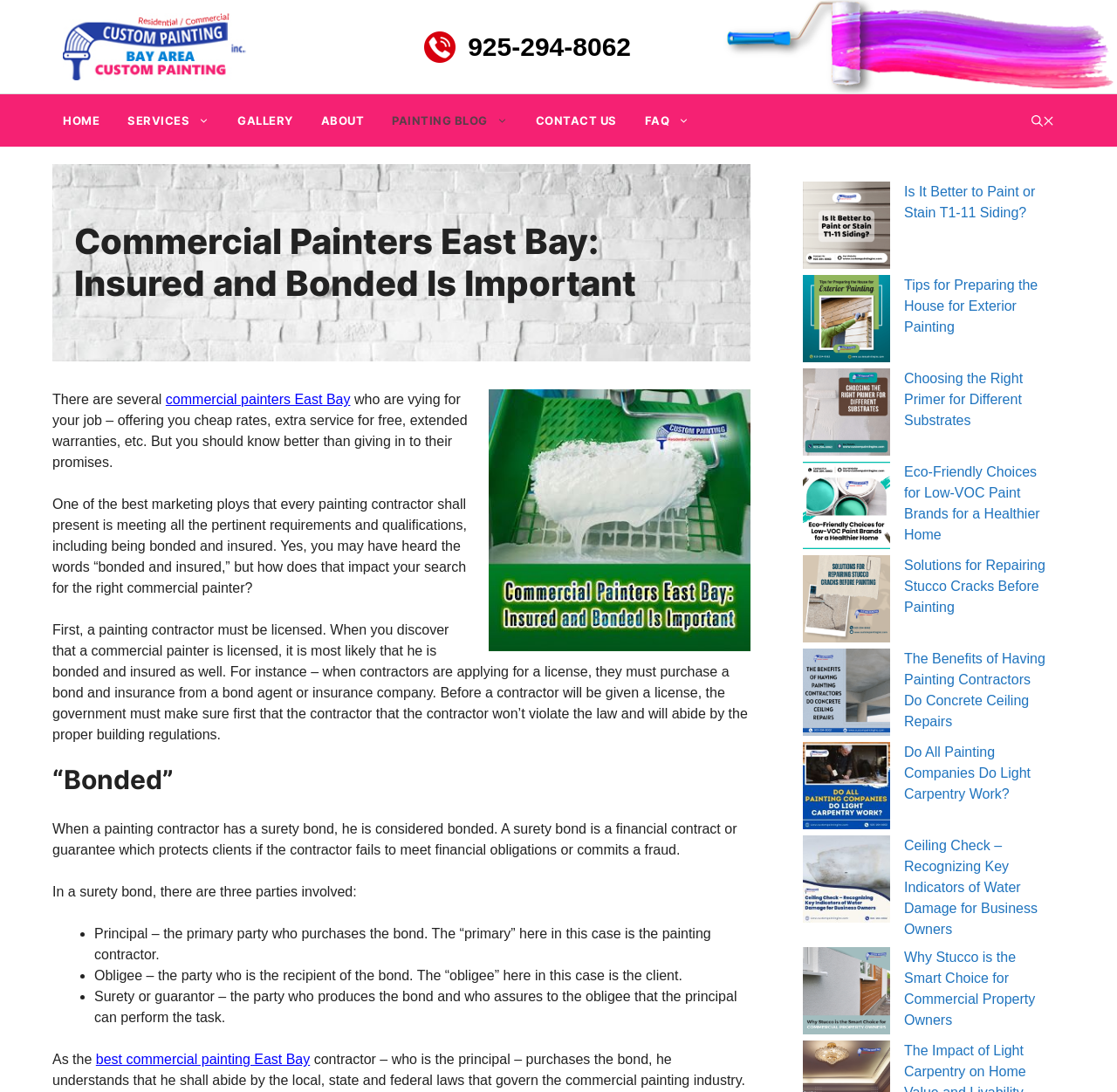From the details in the image, provide a thorough response to the question: What is the first requirement for a painting contractor?

The webpage states that the first requirement for a painting contractor is to be licensed. This is mentioned in the section where it is explained that when contractors are applying for a license, they must purchase a bond and insurance from a bond agent or insurance company.